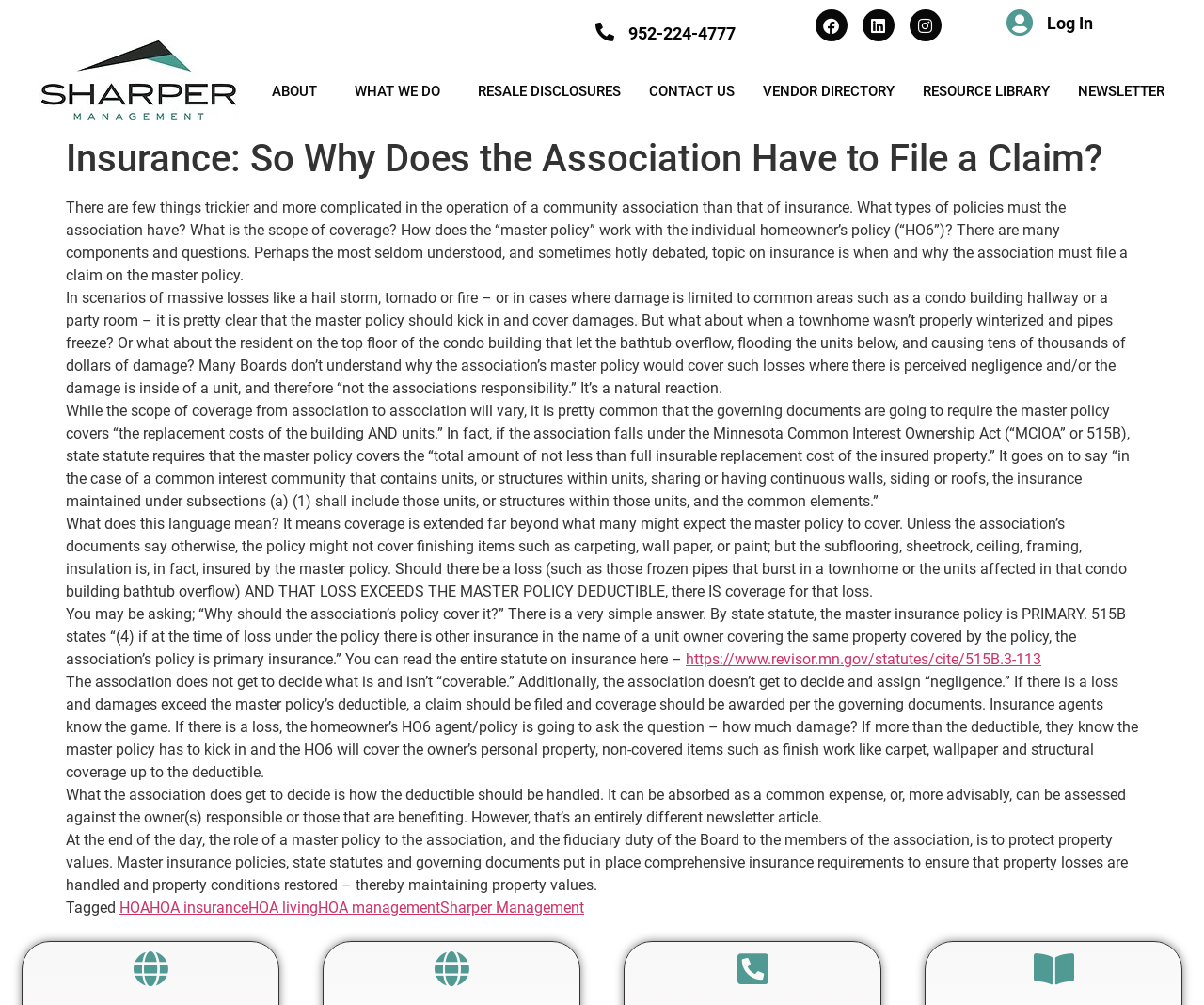Please reply to the following question with a single word or a short phrase:
What is the relationship between the master policy and the homeowner's HO6 policy?

Master policy is primary